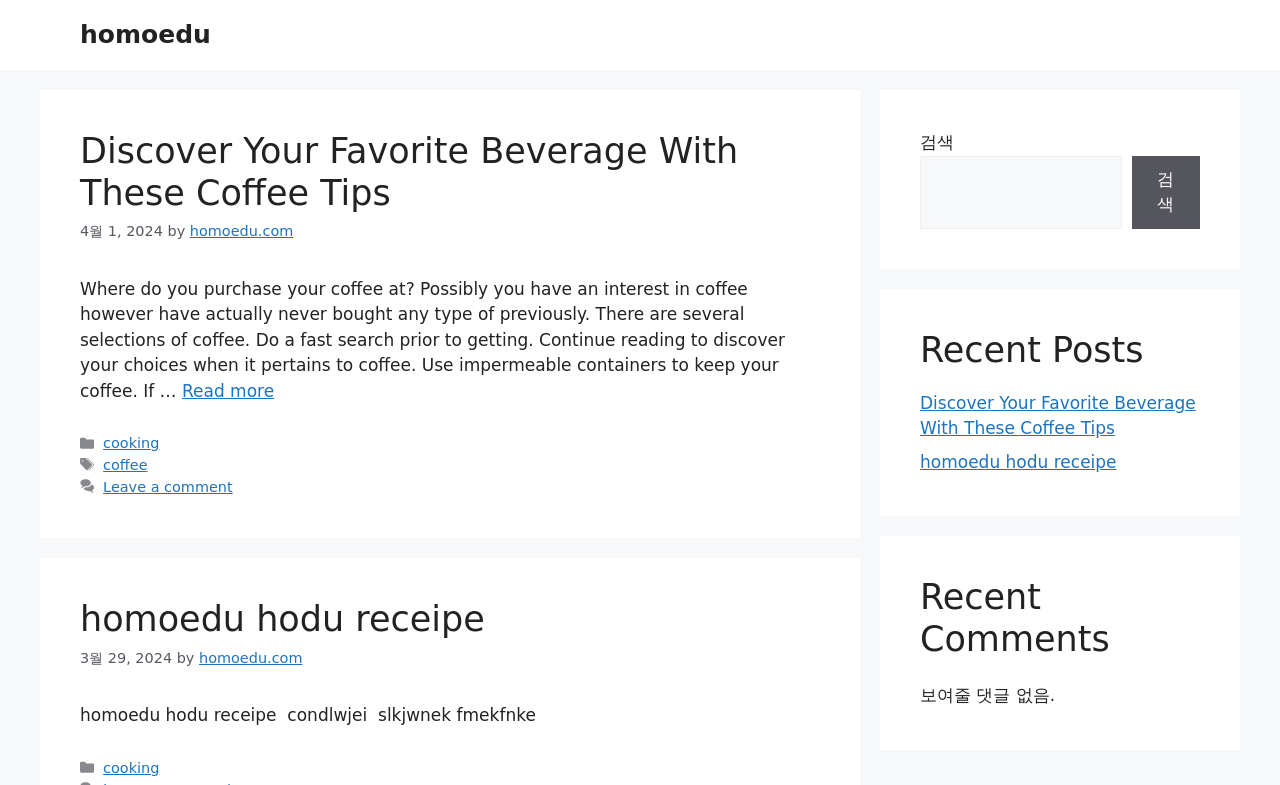What is the purpose of the search box?
Please ensure your answer to the question is detailed and covers all necessary aspects.

The search box is located in the complementary section of the webpage and is labeled as '검색' (which means 'search' in Korean). Its purpose is to allow users to search for specific content within the website.